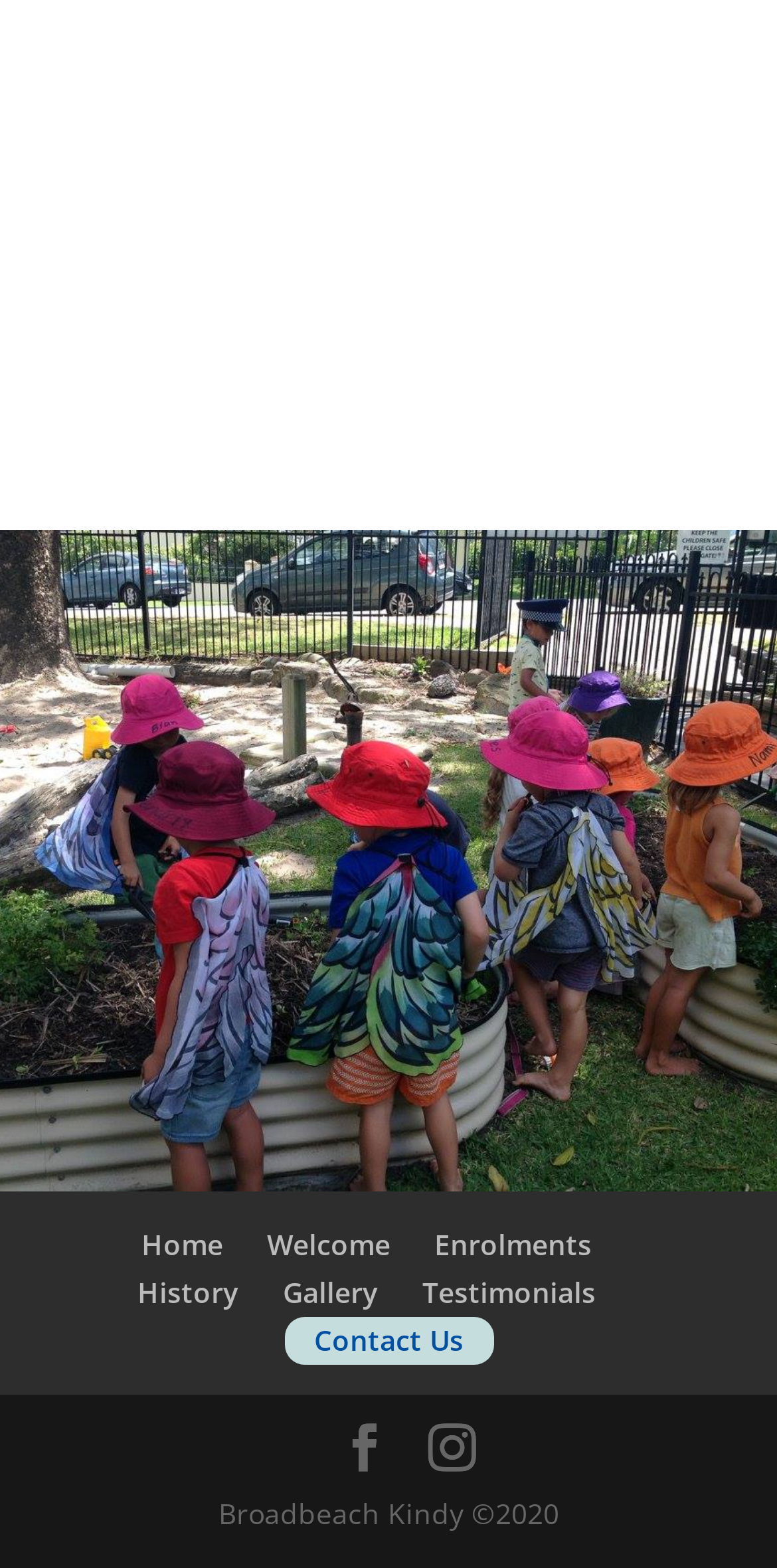Highlight the bounding box coordinates of the element that should be clicked to carry out the following instruction: "open gallery". The coordinates must be given as four float numbers ranging from 0 to 1, i.e., [left, top, right, bottom].

[0.364, 0.812, 0.487, 0.836]